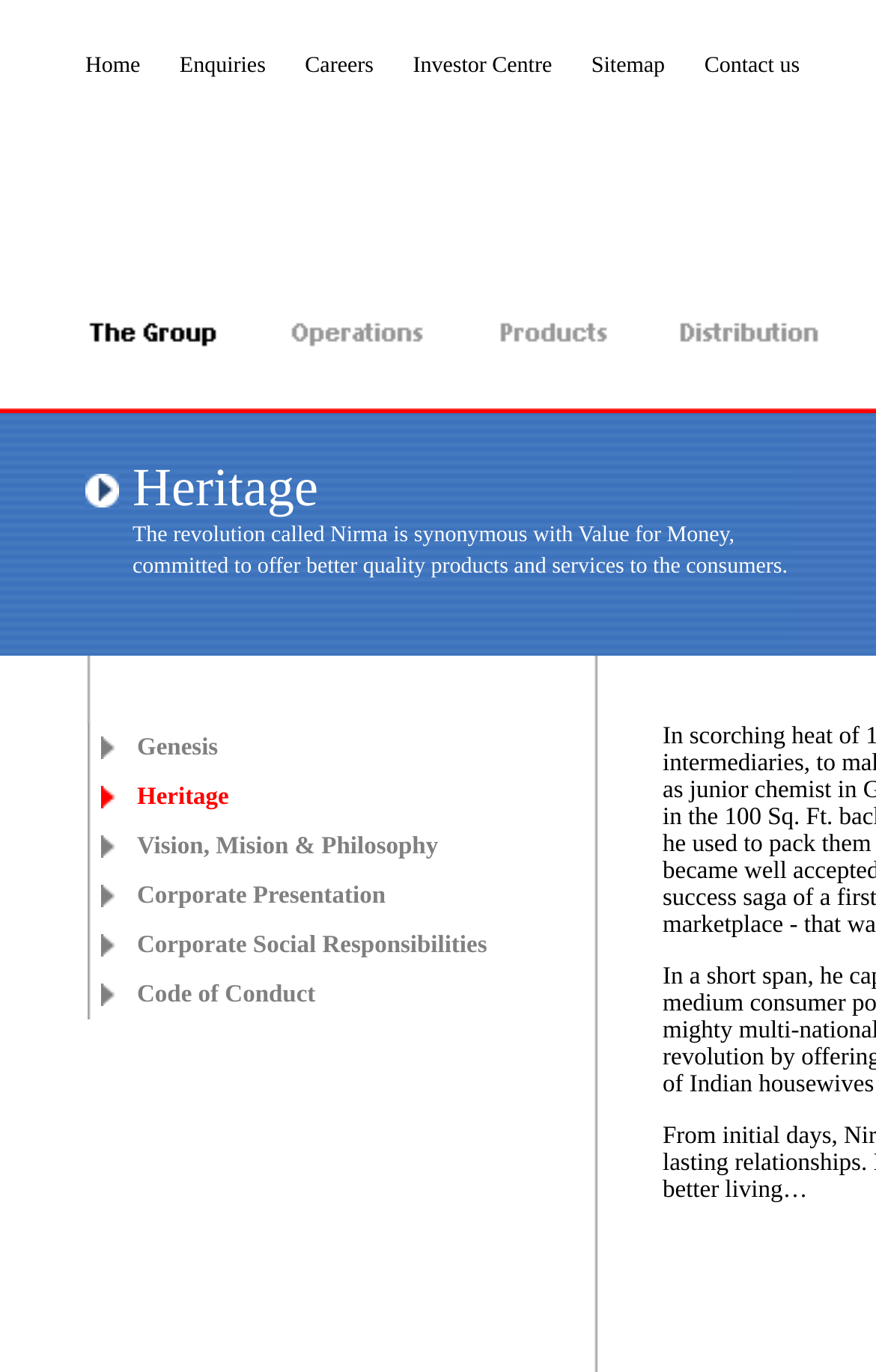Respond with a single word or phrase for the following question: 
How many main sections are present in the webpage's navigation menu?

7